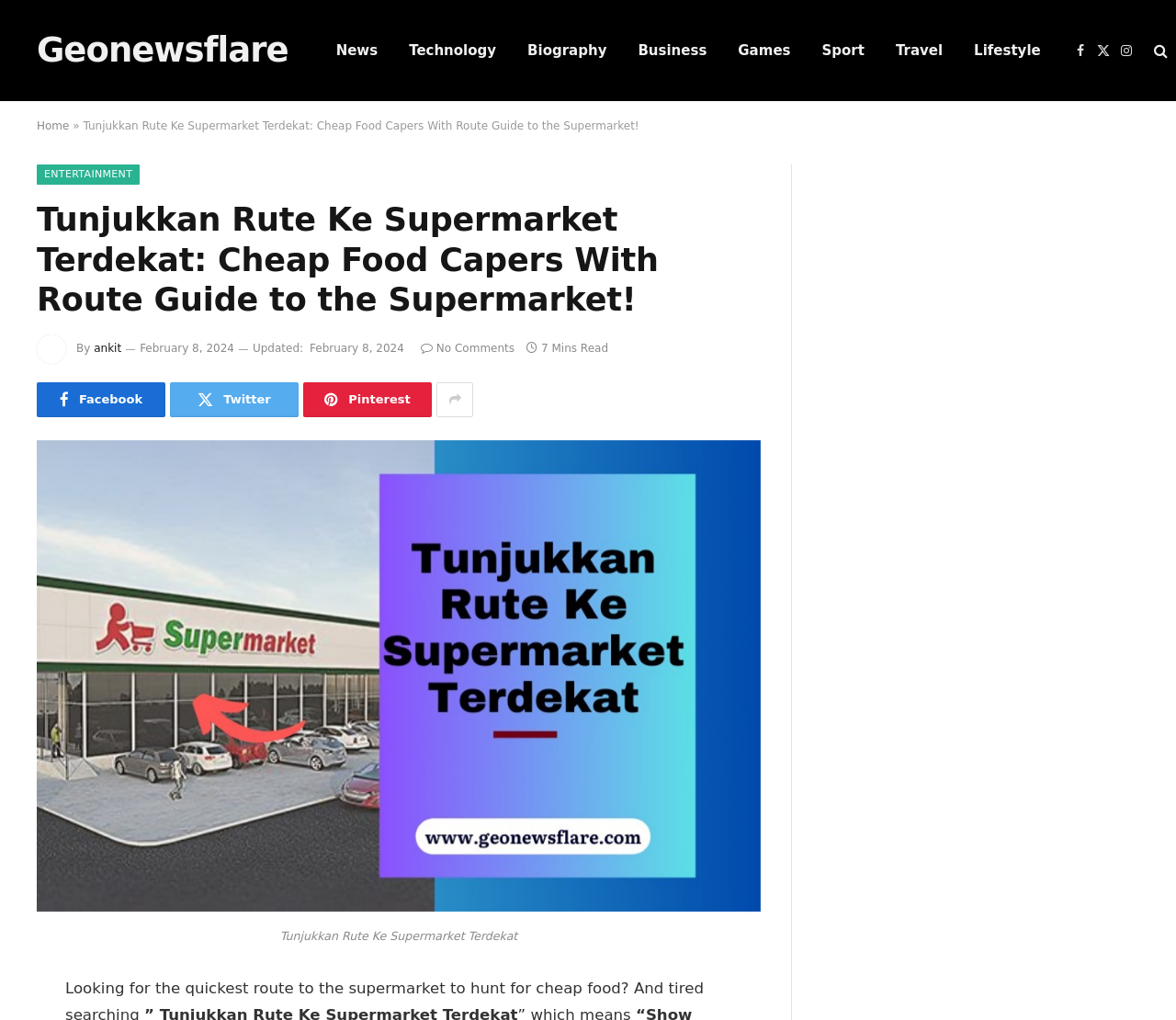Locate the bounding box coordinates of the clickable area needed to fulfill the instruction: "View the image of ankit".

[0.031, 0.328, 0.056, 0.356]